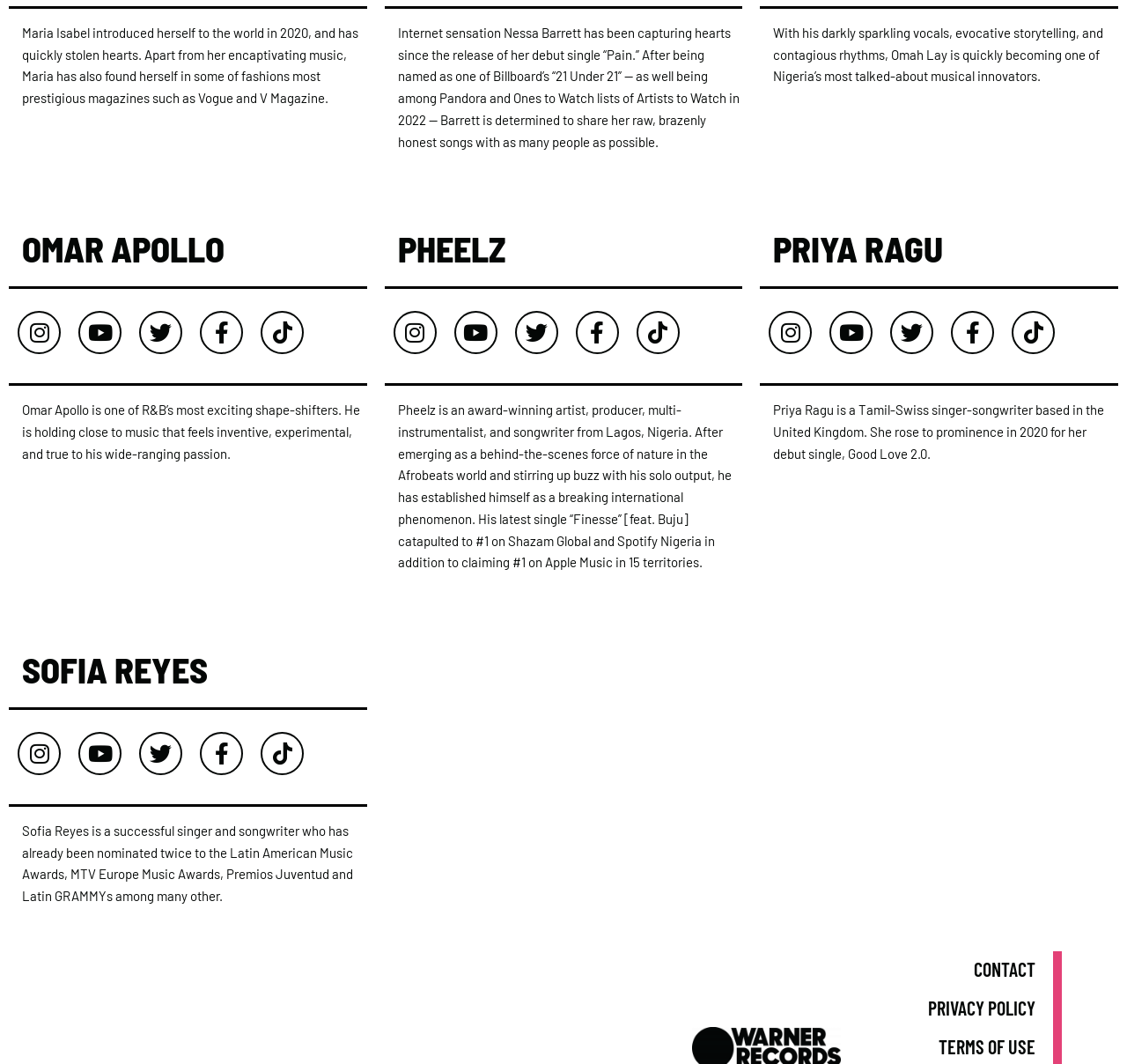How many images are on this webpage?
Provide a well-explained and detailed answer to the question.

I counted the number of image elements on the webpage, which are 6. They appear to be associated with the artists featured on the webpage.